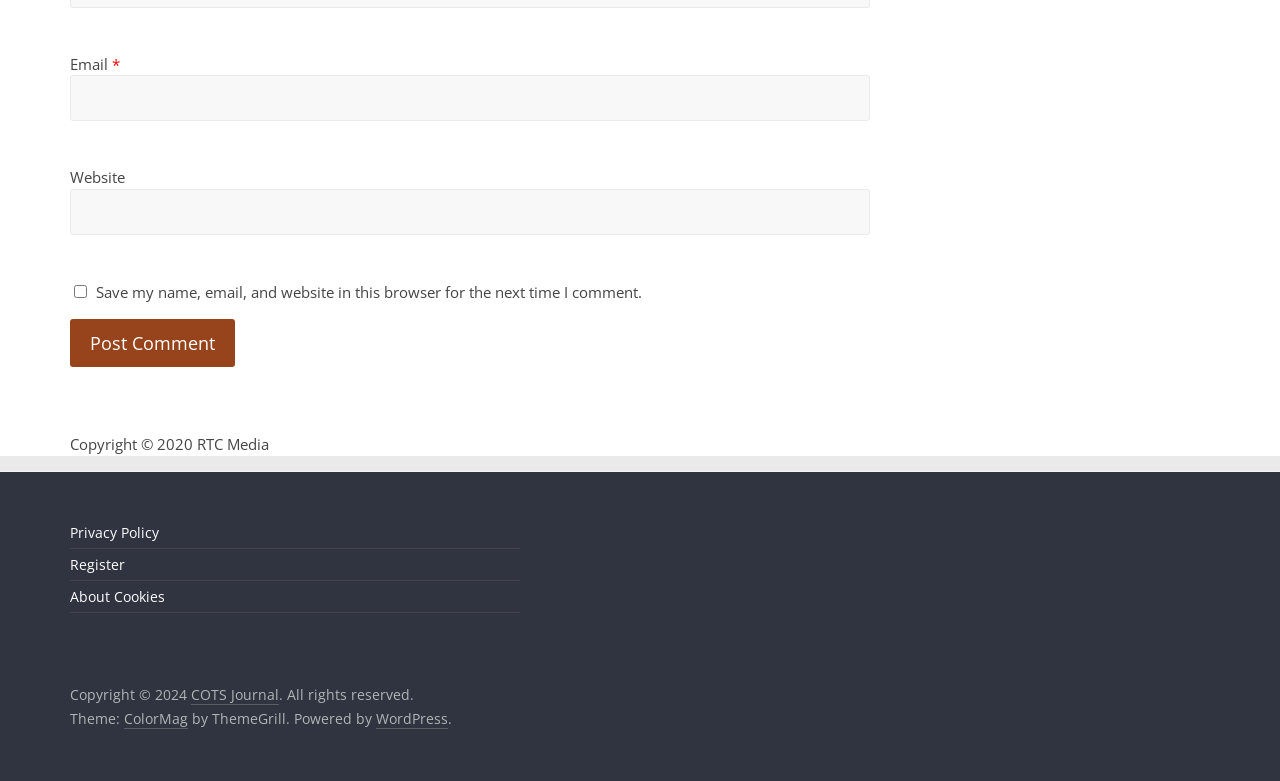Please find the bounding box coordinates of the clickable region needed to complete the following instruction: "Post a comment". The bounding box coordinates must consist of four float numbers between 0 and 1, i.e., [left, top, right, bottom].

[0.055, 0.408, 0.184, 0.47]